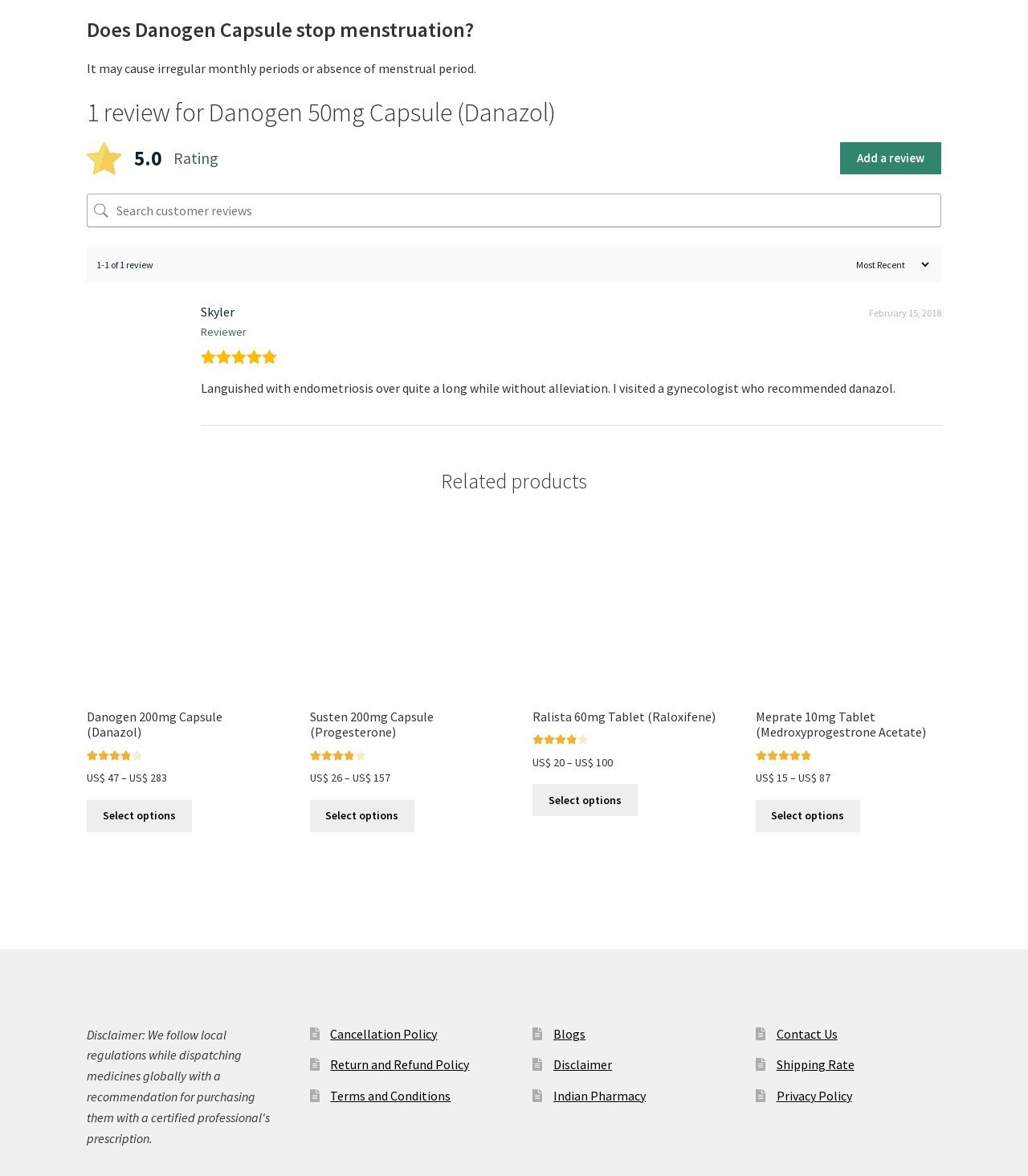Using the provided element description "name="cr_input_text_search" placeholder="Search customer reviews"", determine the bounding box coordinates of the UI element.

[0.084, 0.165, 0.916, 0.194]